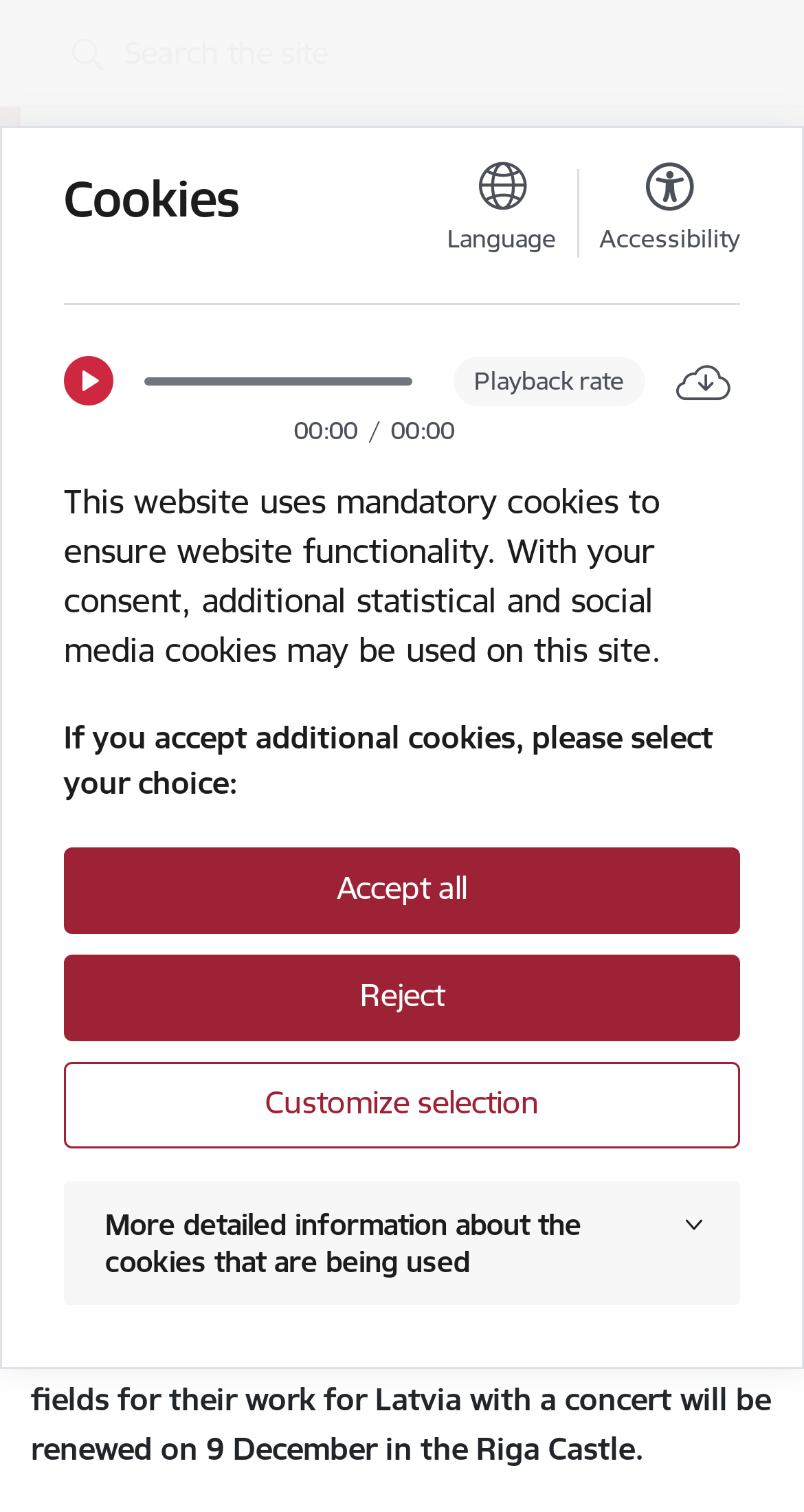Please identify the bounding box coordinates of the clickable element to fulfill the following instruction: "Click on Authors". The coordinates should be four float numbers between 0 and 1, i.e., [left, top, right, bottom].

None